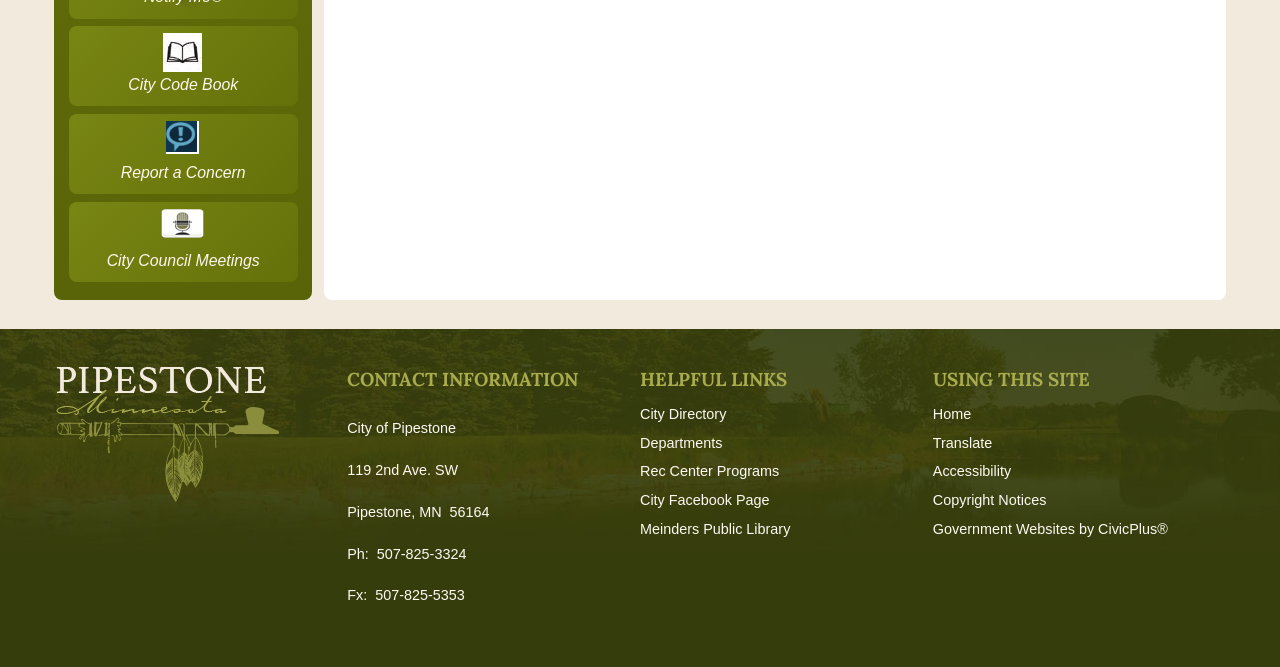What is the image description on the webpage?
Please provide a detailed answer to the question.

I found an image on the webpage with the description 'Pipestone, Minnesota', which suggests that the image is related to the city of Pipestone.